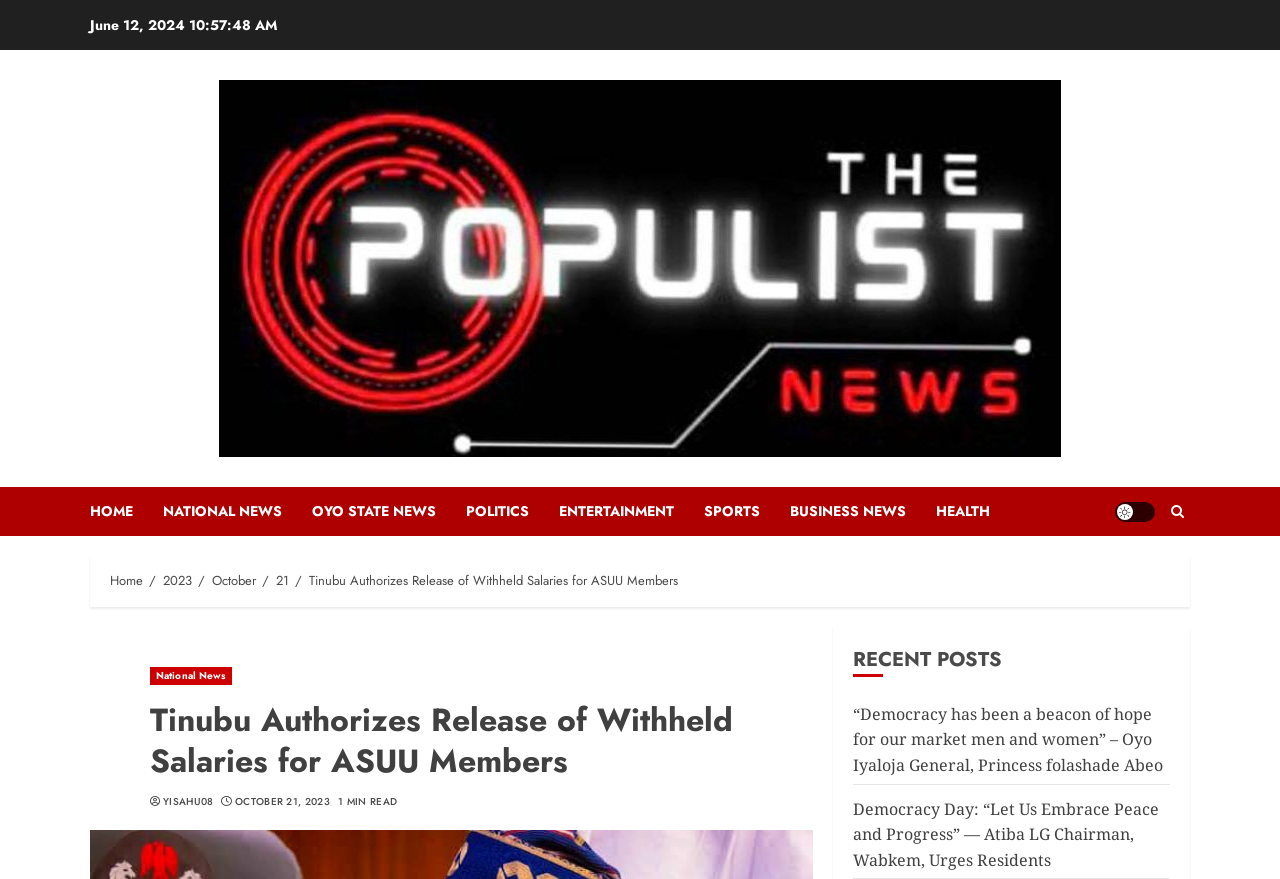Find the bounding box coordinates of the clickable area that will achieve the following instruction: "Check the article posted by YISAHU08".

[0.127, 0.904, 0.167, 0.92]